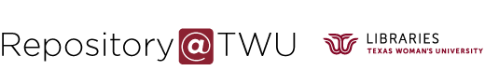Generate a detailed caption for the image.

This image features the logo of the Repository@TWU, representing the digital repository of Texas Woman’s University Libraries. The logo combines a stylized depiction of the university's identity with a modern font displaying the text "Repository@TWU." This visual emblem signifies the university's commitment to preserving and sharing scholarly work, research, and other digital resources. The design embodies the essence of academic support and resource accessibility for faculty, students, and researchers associated with Texas Woman's University.